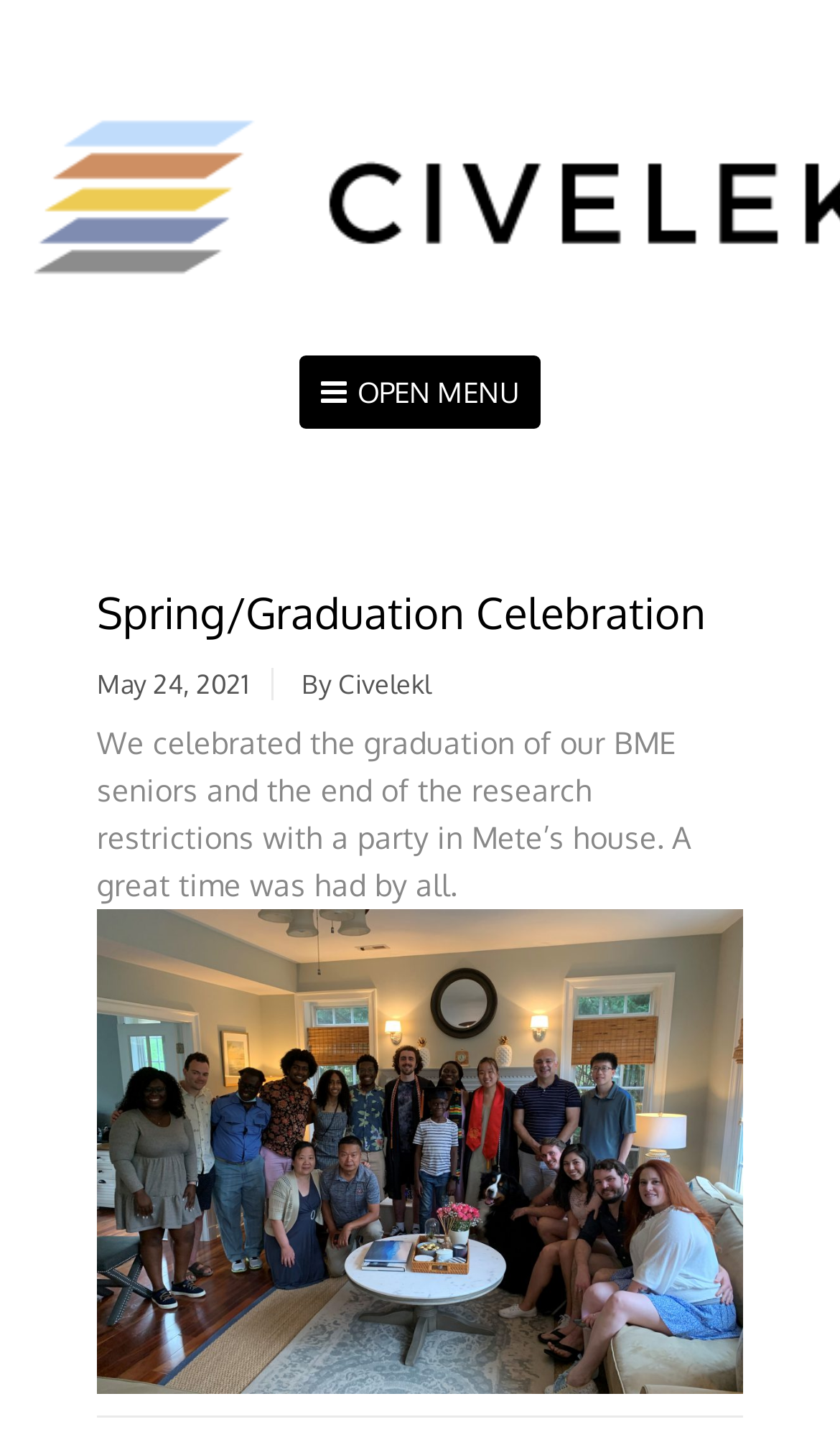Who wrote the article?
Answer the question with as much detail as you can, using the image as a reference.

The author of the article can be found in the static text element on the webpage, which says 'By Civelekl'.